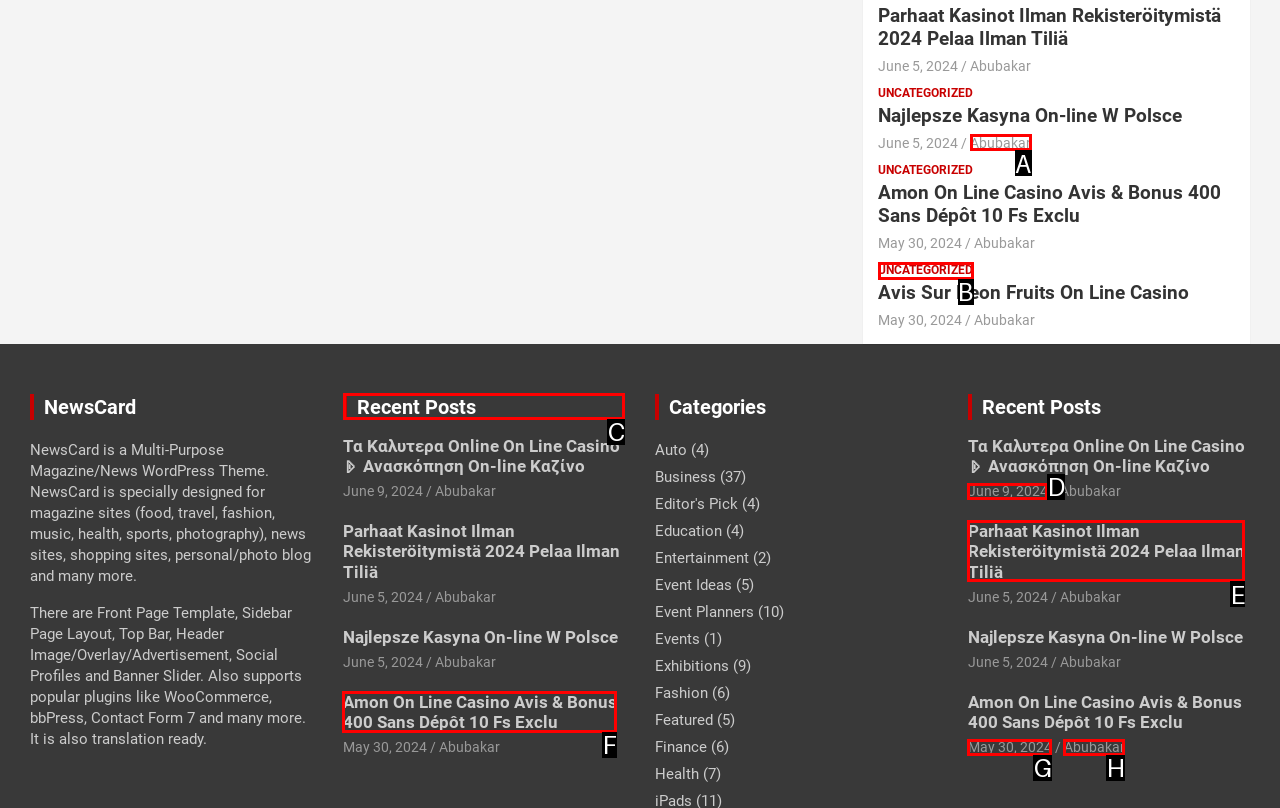Which option should you click on to fulfill this task: check the recent posts? Answer with the letter of the correct choice.

C